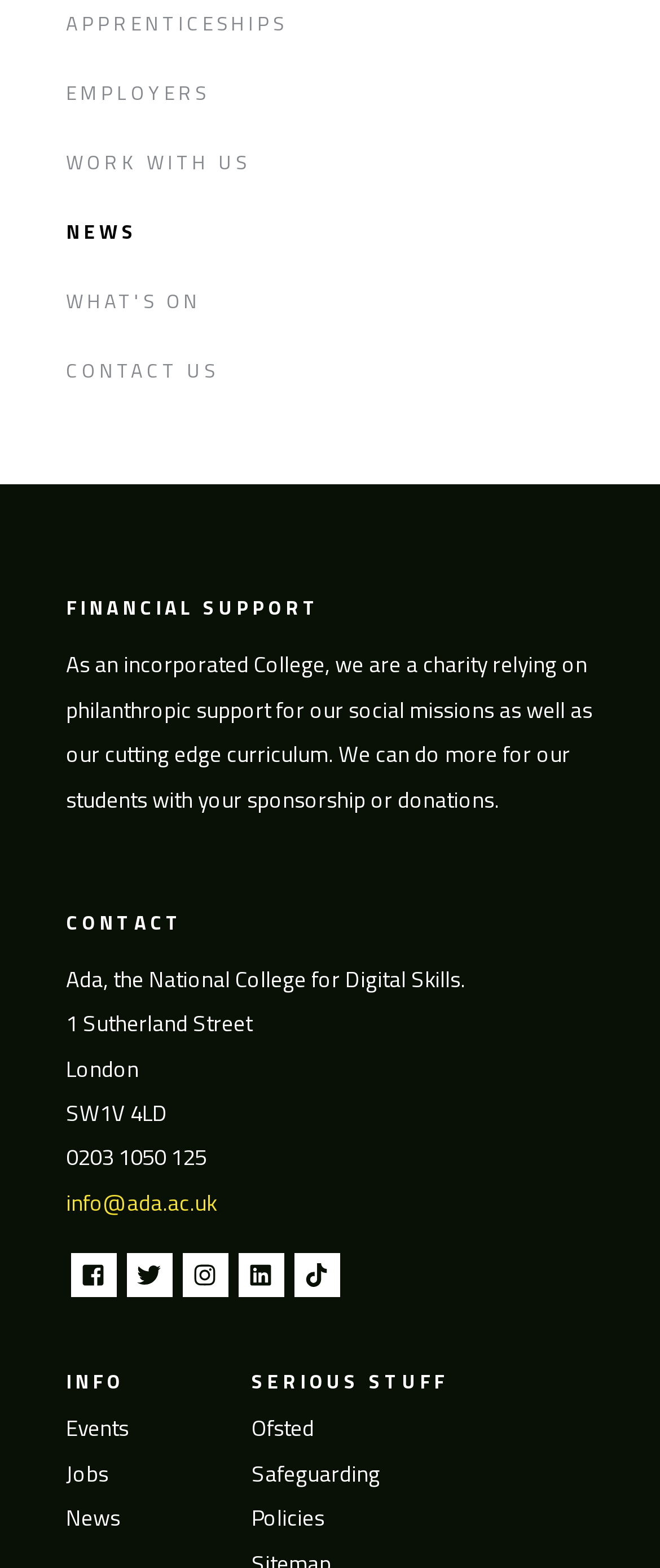Examine the screenshot and answer the question in as much detail as possible: What is the phone number of the college?

The phone number of the college can be found in the StaticText element with the corresponding text, which is located at the bottom of the webpage.